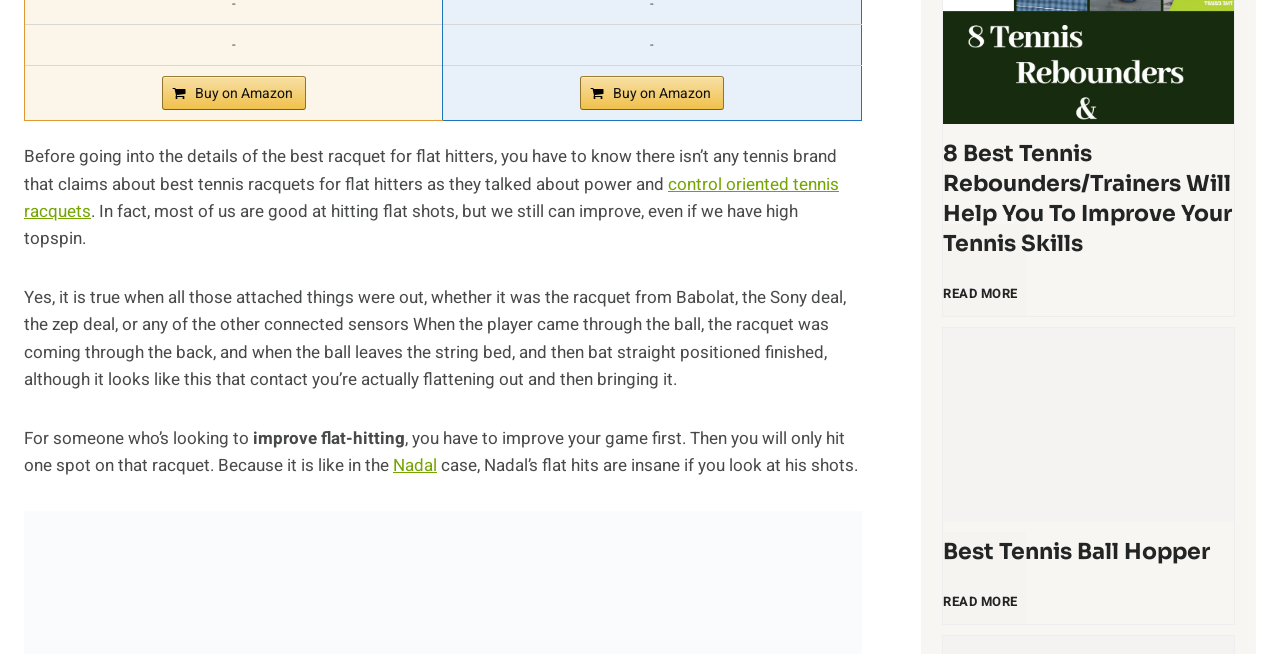Show the bounding box coordinates for the HTML element described as: "Best Tennis Ball Hopper".

[0.737, 0.822, 0.964, 0.867]